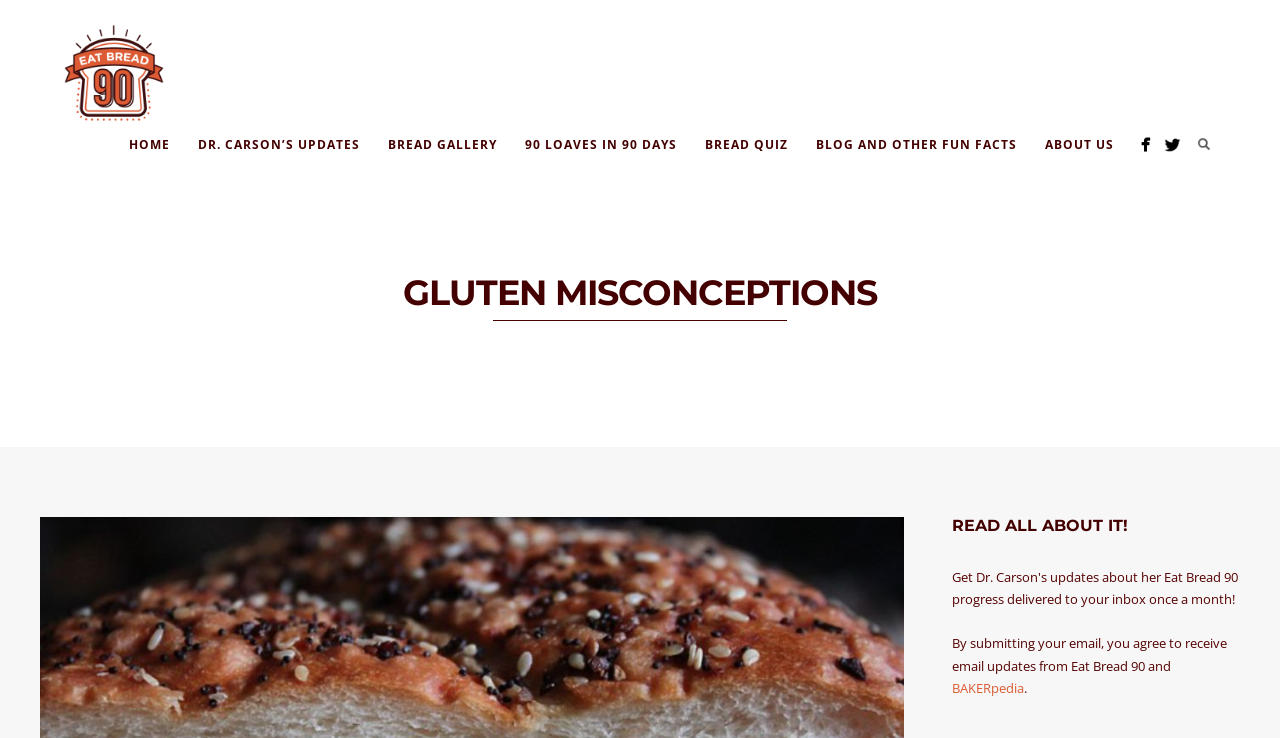Provide a thorough description of this webpage.

The webpage is about gluten misconceptions and is part of the Eat Bread 90 website. At the top left, there is a logo of Eat Bread 90, which is an image with a link to the website's homepage. Below the logo, there is a navigation menu with seven links: HOME, DR. CARSON'S UPDATES, BREAD GALLERY, 90 LOAVES IN 90 DAYS, BREAD QUIZ, BLOG AND OTHER FUN FACTS, and ABOUT US. These links are aligned horizontally and take up about half of the screen width.

On the right side of the navigation menu, there are three more links: Search, and two empty links. The Search link is positioned at the top right corner of the screen.

Below the navigation menu, there is a table that occupies the full width of the screen. The table has a heading "GLUTEN MISCONCEPTIONS" at the top, which is centered horizontally.

At the bottom of the page, there is a section with a heading "READ ALL ABOUT IT!" and a paragraph of text that describes the purpose of the website. Below the paragraph, there is a link to BAKERpedia and a period at the end of the sentence. This section takes up about a quarter of the screen height.